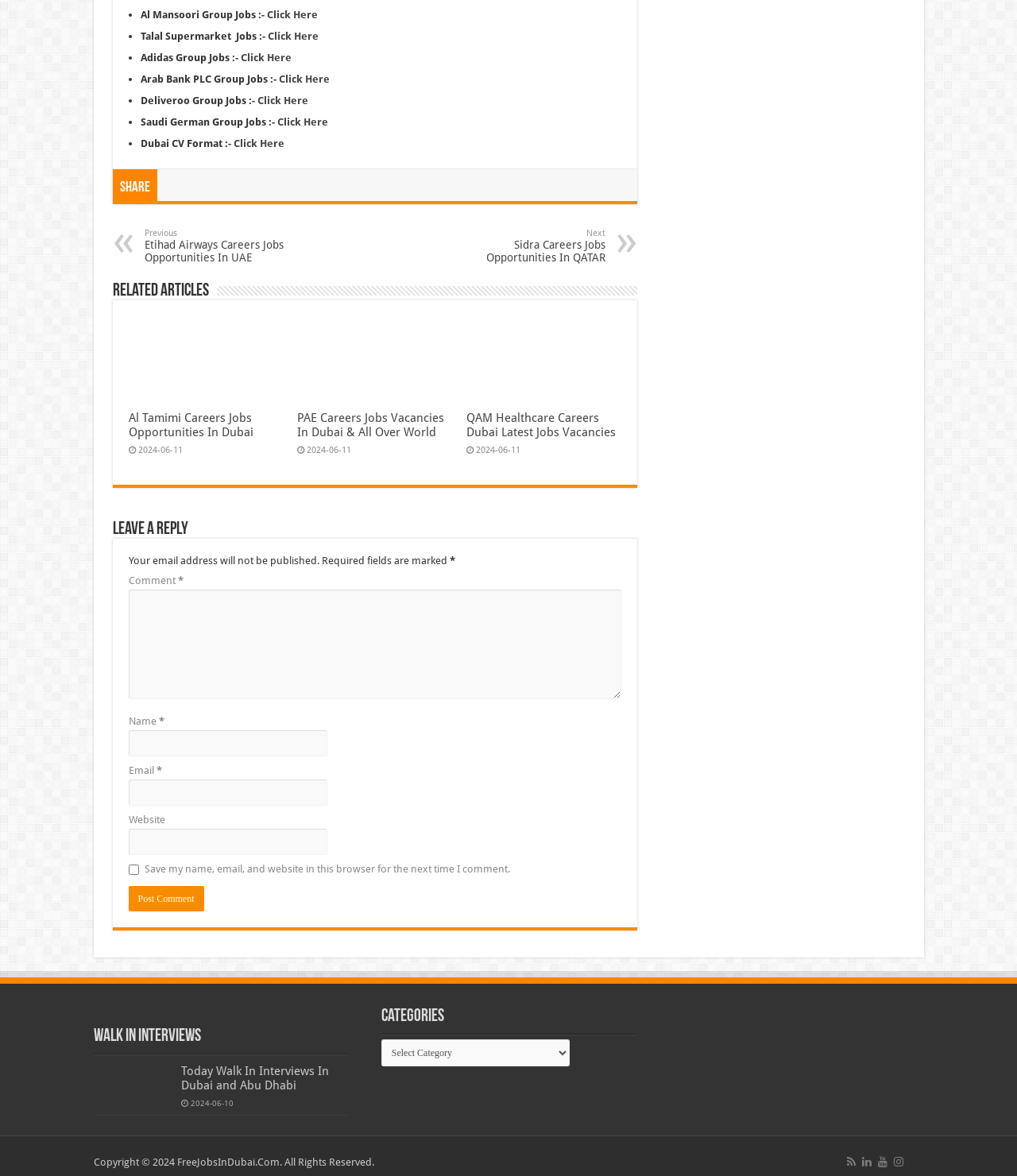Please examine the image and provide a detailed answer to the question: What is the company name in the first job listing?

I looked at the first job listing on the webpage, which is represented by a bullet point with a '•' symbol. The text next to it says 'Al Mansoori Group Jobs :- '. Therefore, the company name in the first job listing is Al Mansoori Group.